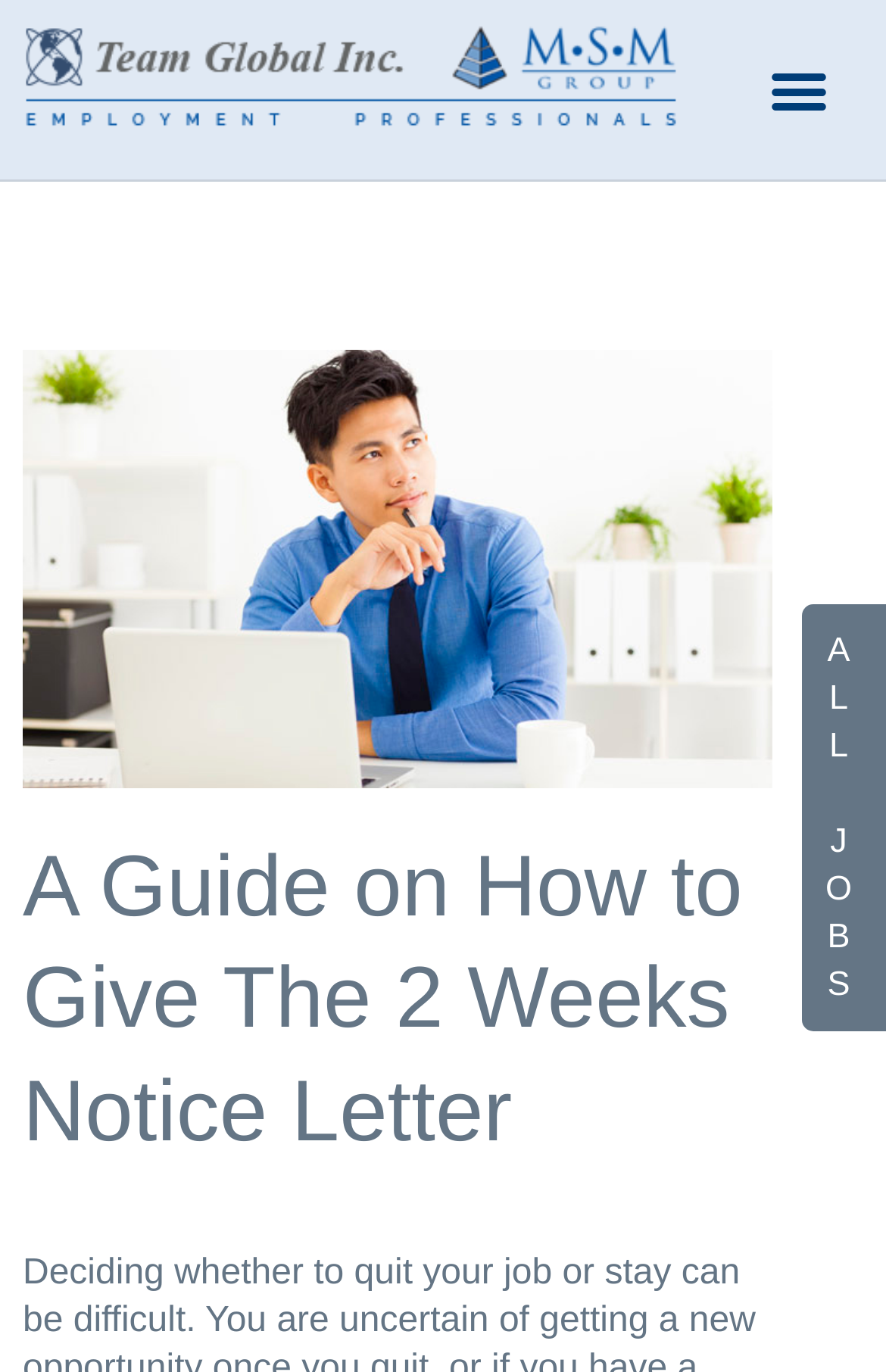Please identify the primary heading of the webpage and give its text content.

A Guide on How to Give The 2 Weeks Notice Letter